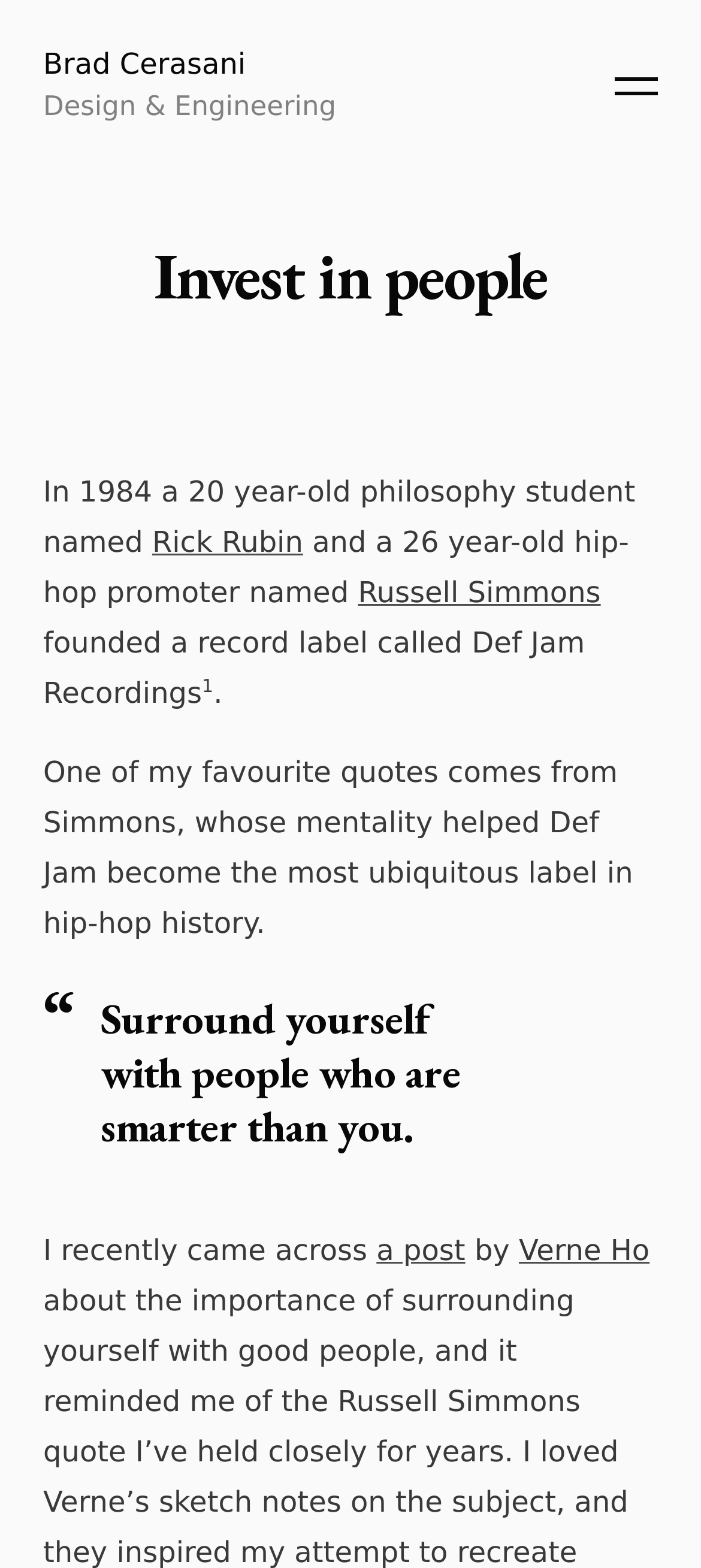Please reply to the following question using a single word or phrase: 
What is the name of the person who wrote the post mentioned in the text?

Verne Ho